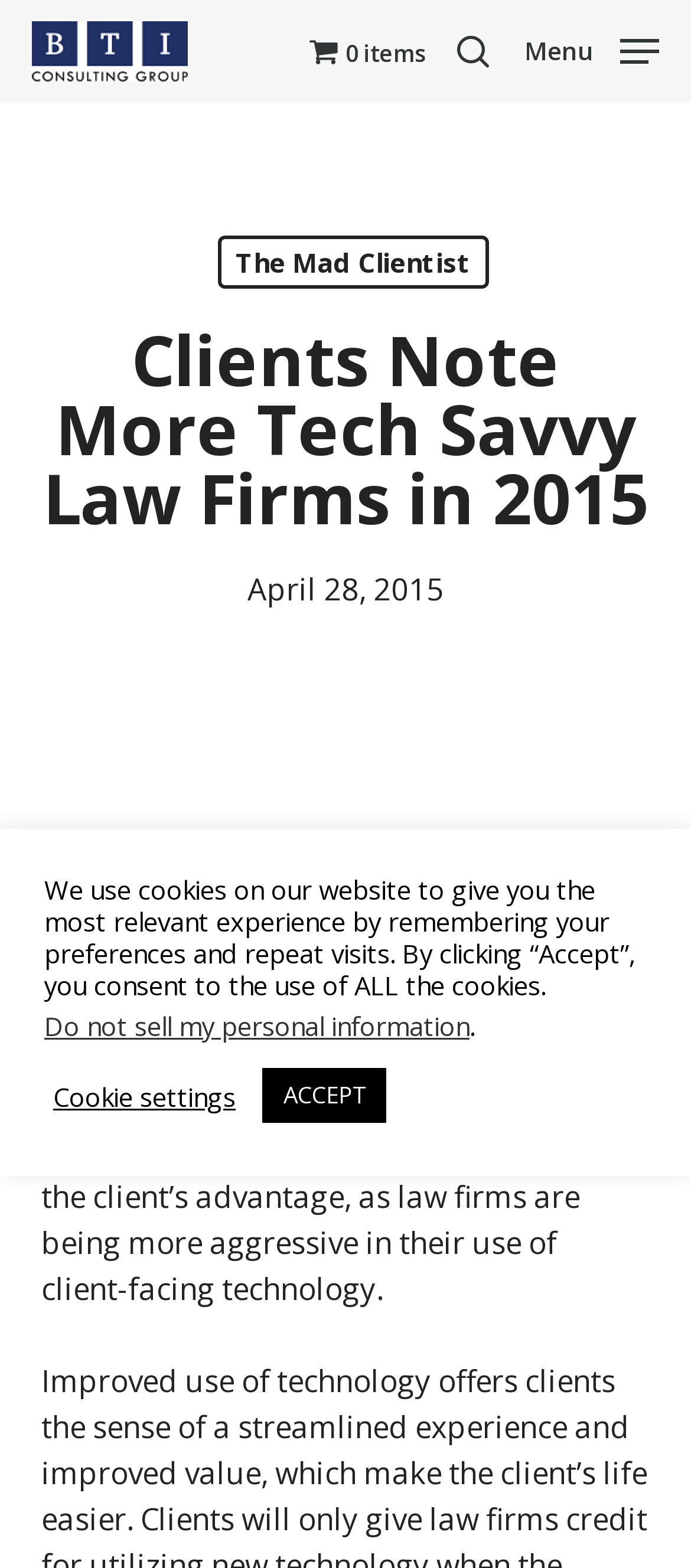What is the name of the blog or section?
Using the visual information from the image, give a one-word or short-phrase answer.

The Mad Clientist